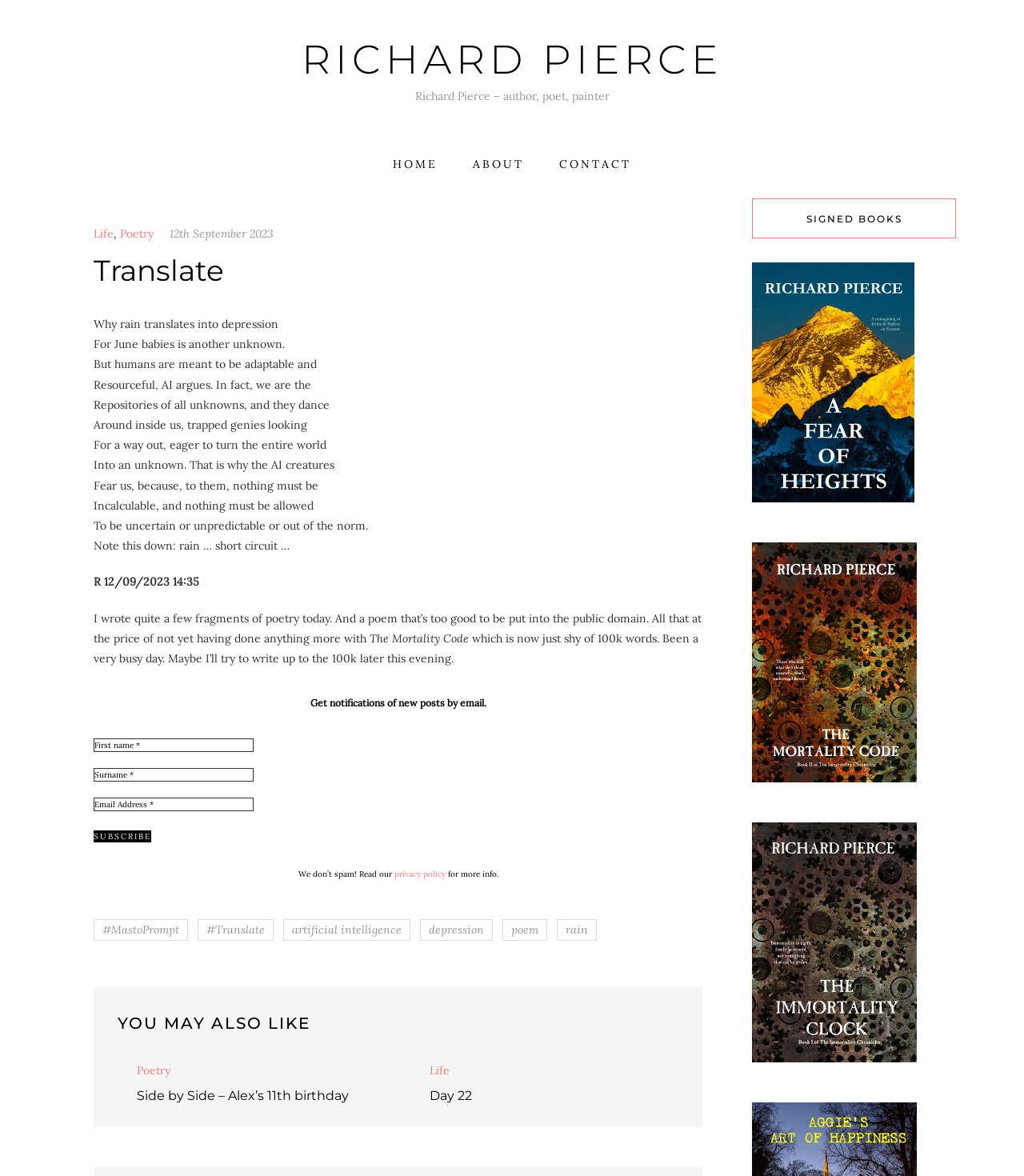What are the categories of posts?
Please answer the question with a single word or phrase, referencing the image.

Life, Poetry